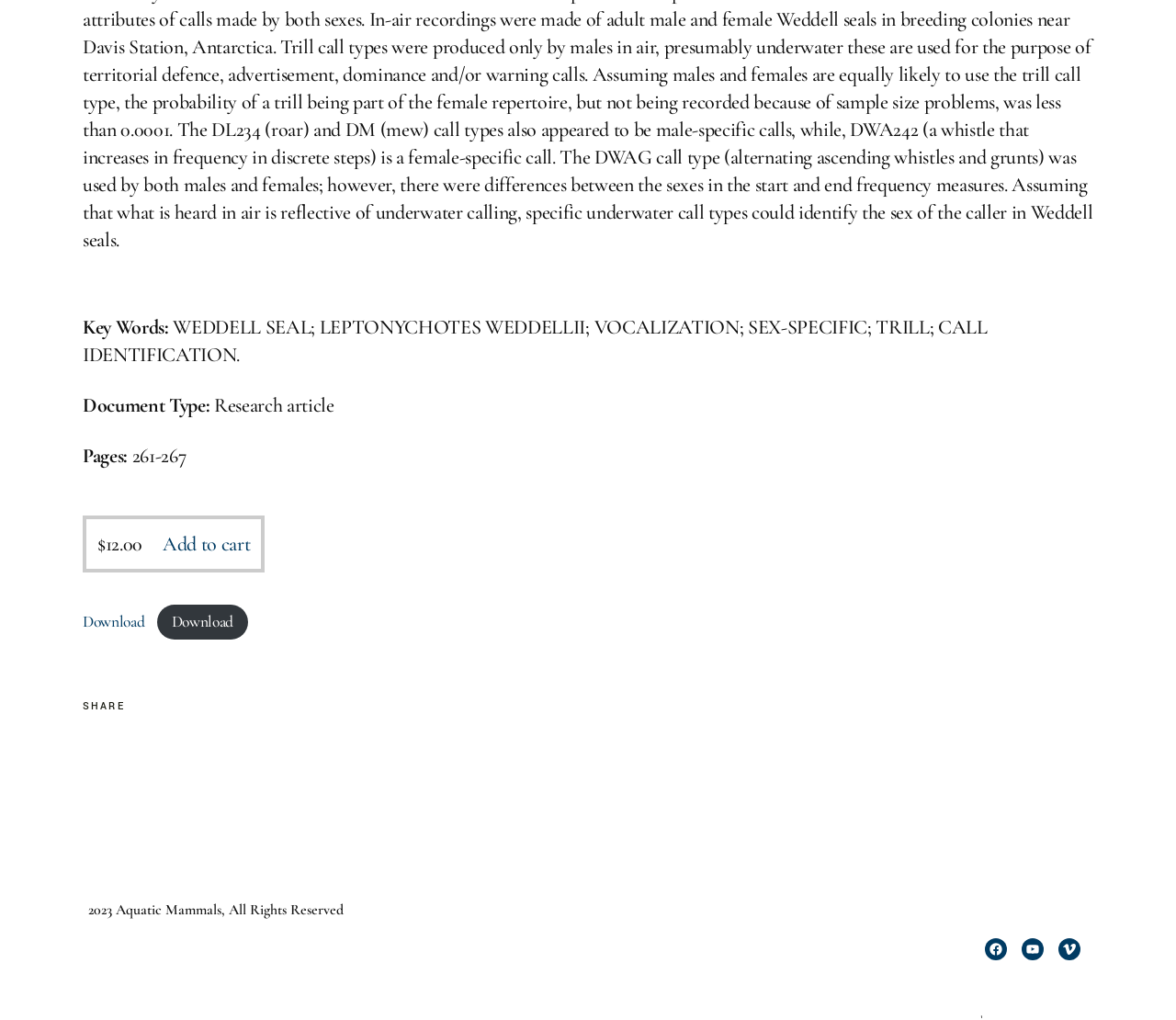Given the description of a UI element: "Download", identify the bounding box coordinates of the matching element in the webpage screenshot.

[0.07, 0.597, 0.123, 0.624]